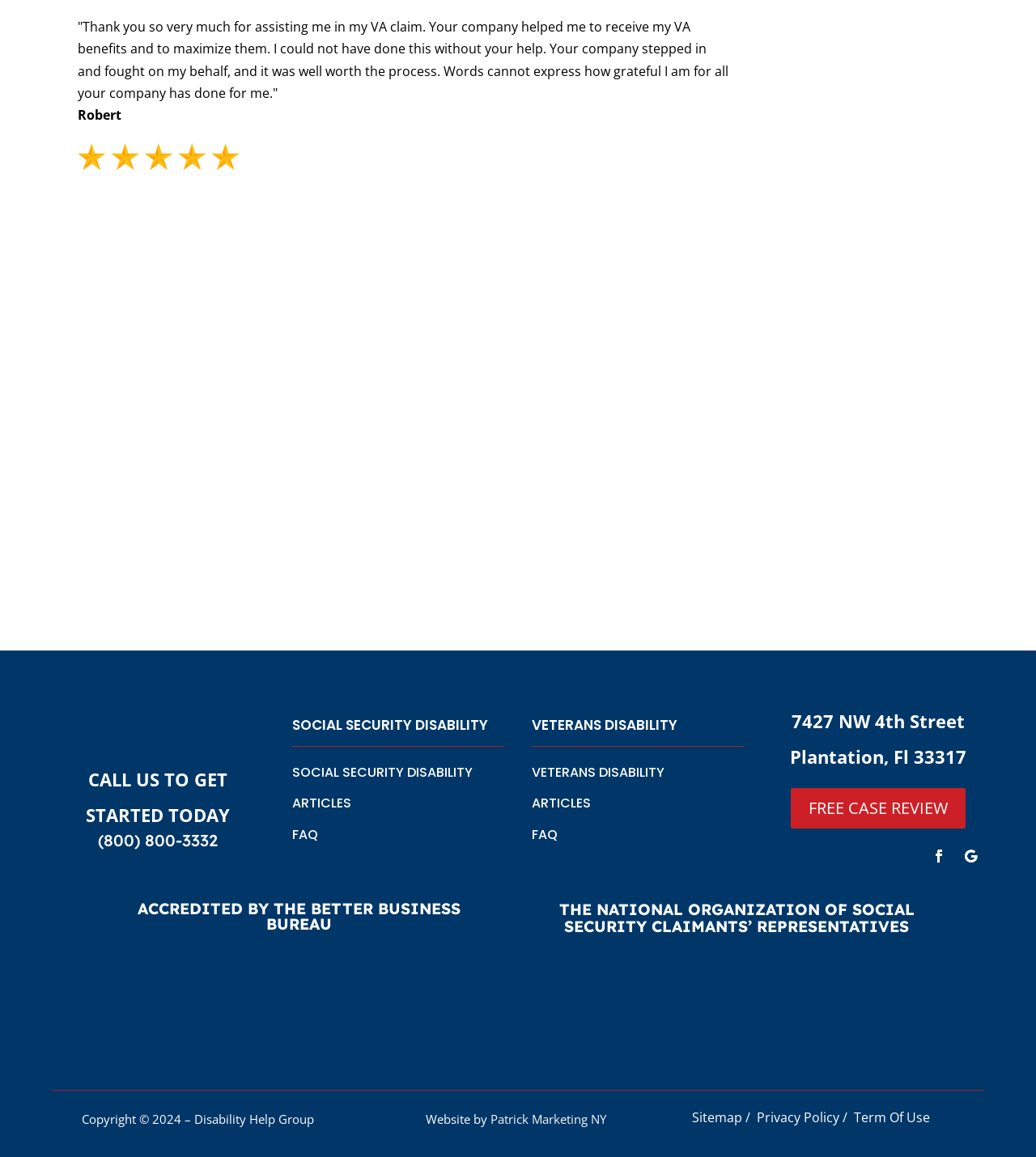Please find the bounding box coordinates of the element's region to be clicked to carry out this instruction: "Visit the FAQ page".

[0.282, 0.713, 0.307, 0.729]